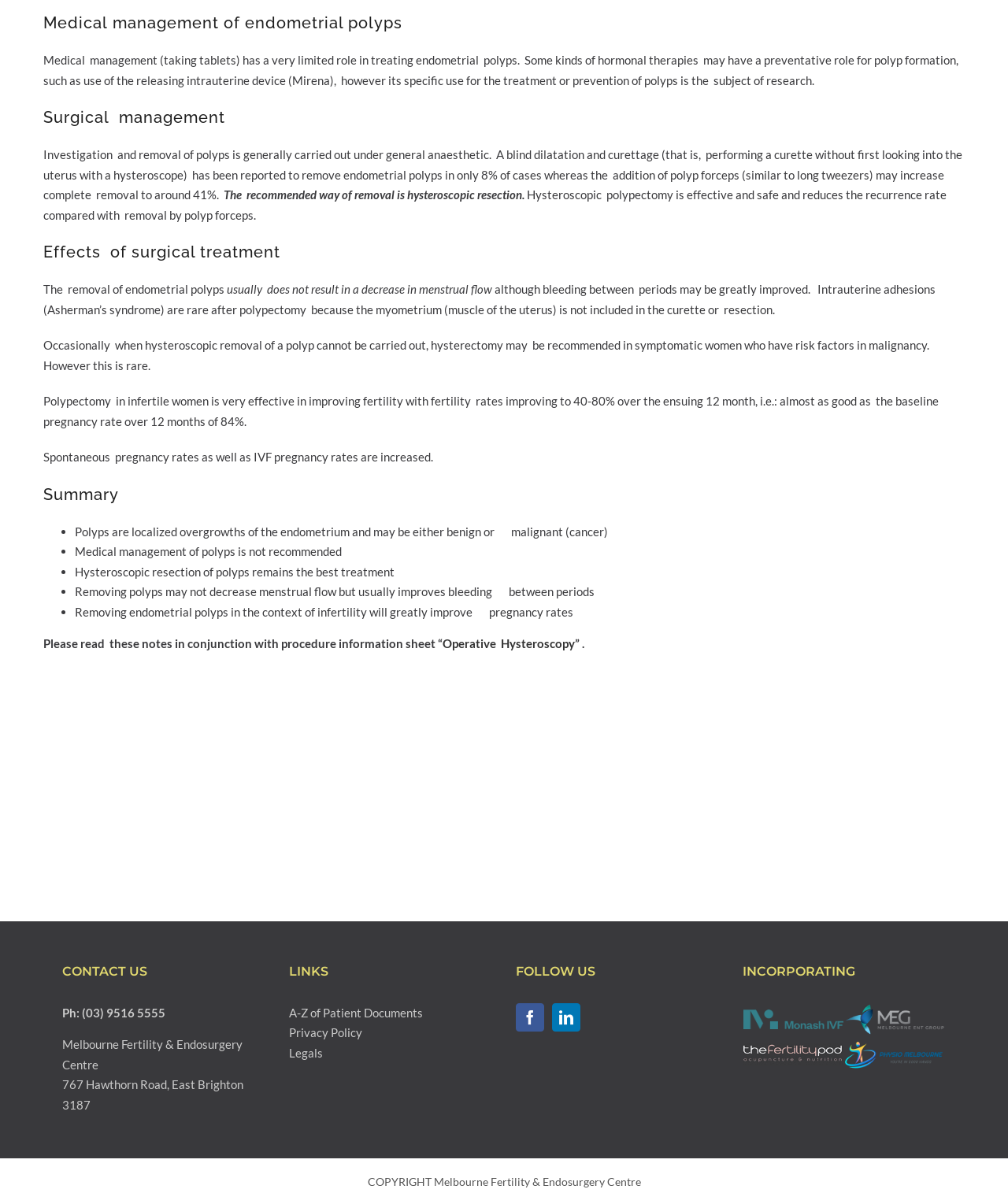Respond to the question below with a concise word or phrase:
What is the contact phone number of Melbourne Fertility & Endosurgery Centre?

(03) 9516 5555